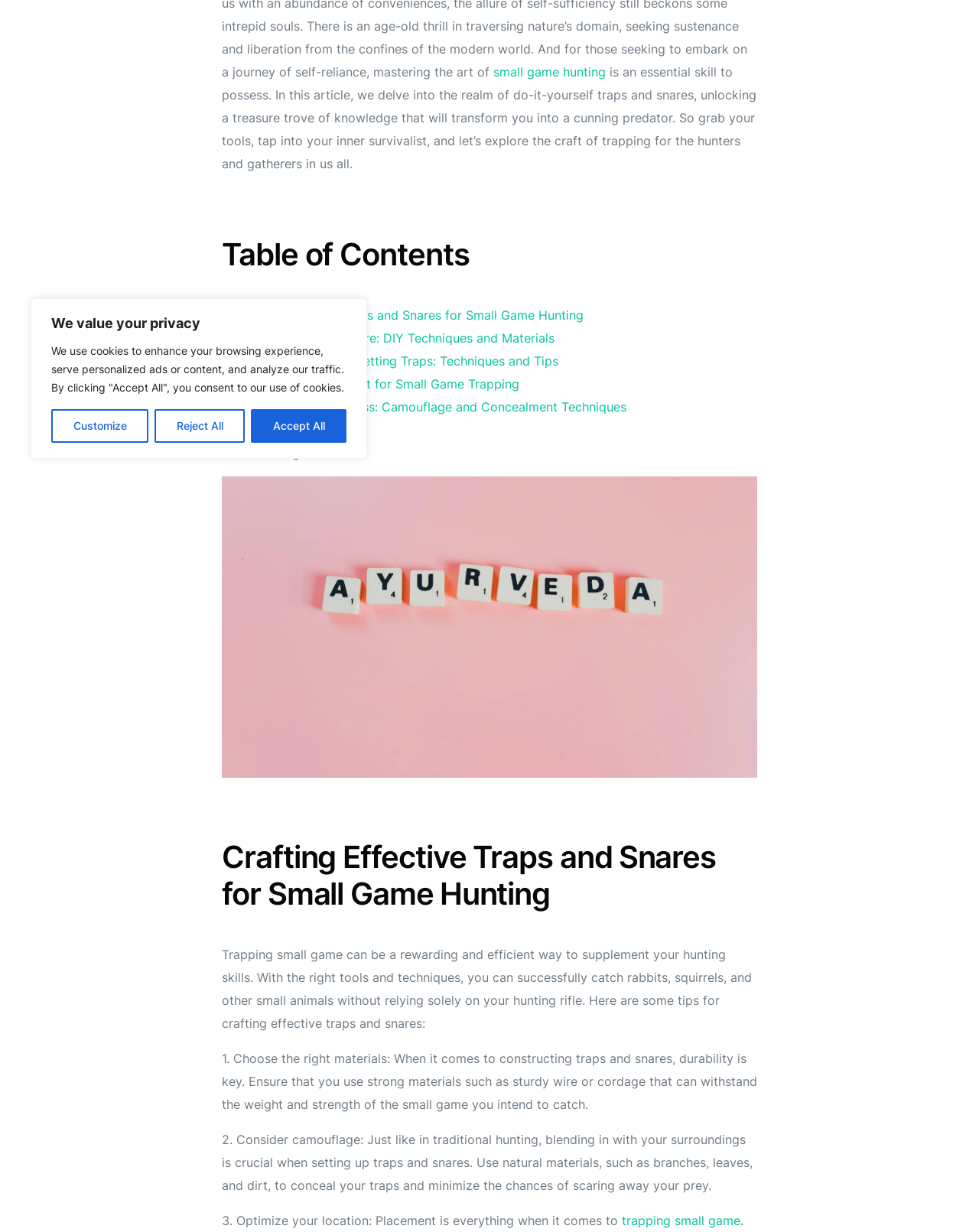Given the description: "trapping small game", determine the bounding box coordinates of the UI element. The coordinates should be formatted as four float numbers between 0 and 1, [left, top, right, bottom].

[0.635, 0.984, 0.756, 0.997]